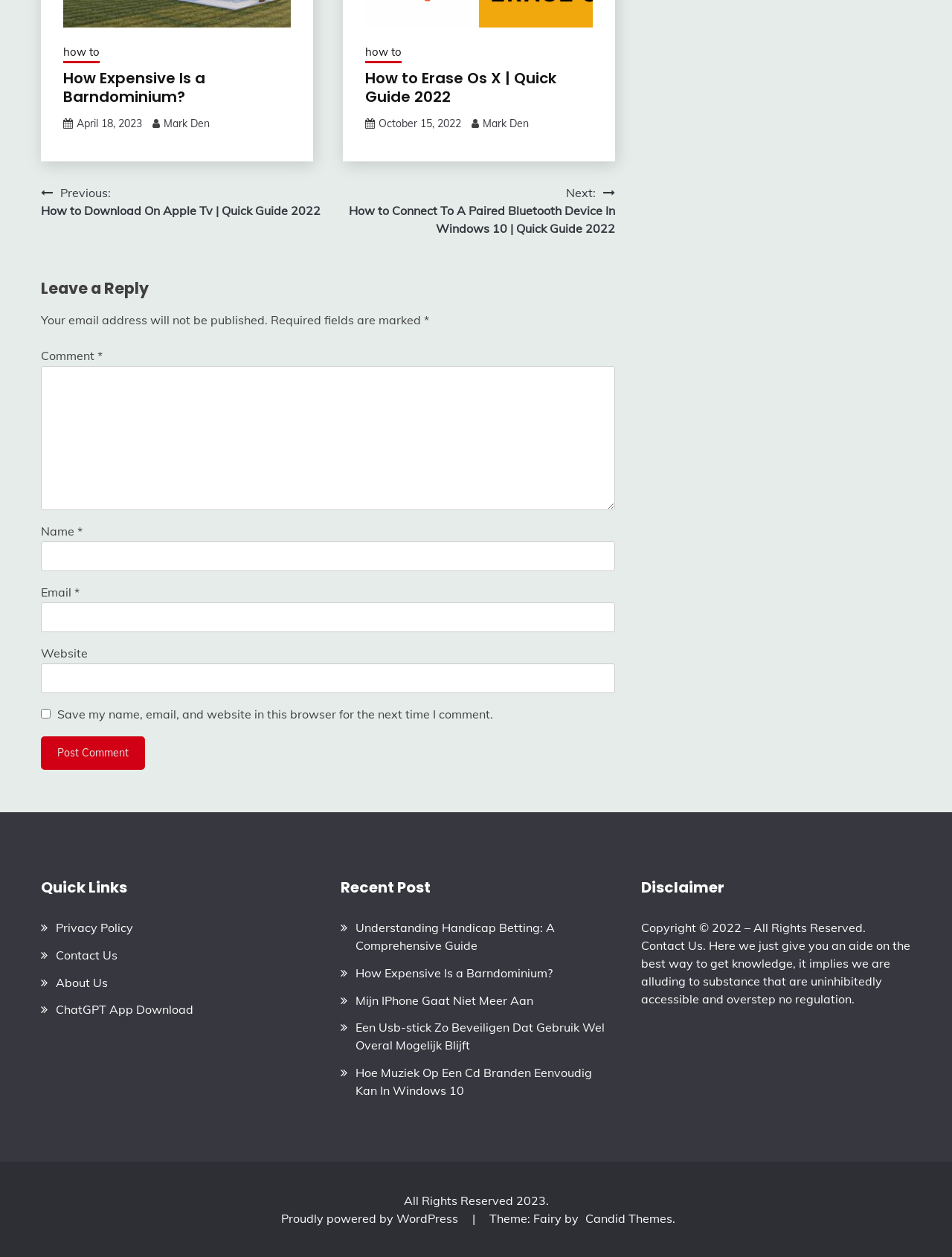Please locate the bounding box coordinates of the element's region that needs to be clicked to follow the instruction: "Click on 'How to Erase Os X | Quick Guide 2022'". The bounding box coordinates should be provided as four float numbers between 0 and 1, i.e., [left, top, right, bottom].

[0.383, 0.055, 0.622, 0.085]